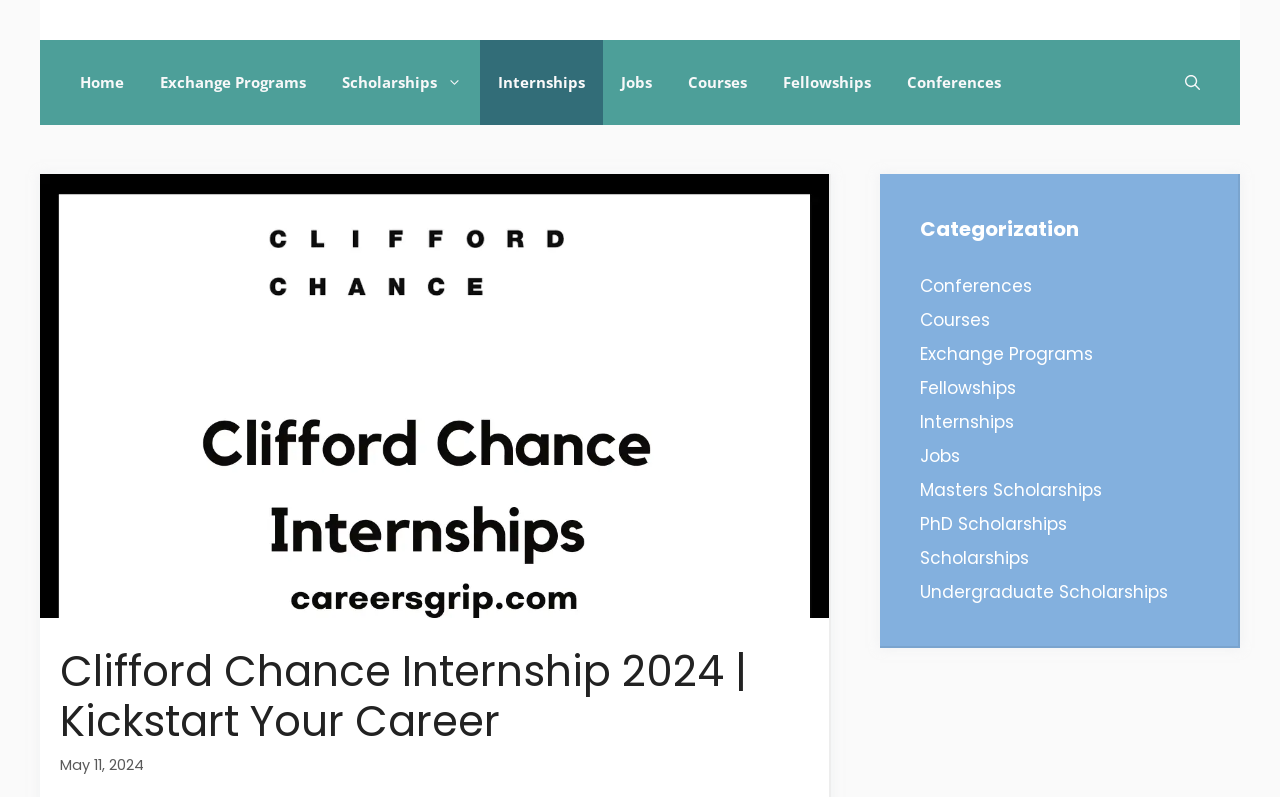Please determine the heading text of this webpage.

Clifford Chance Internship 2024 | Kickstart Your Career